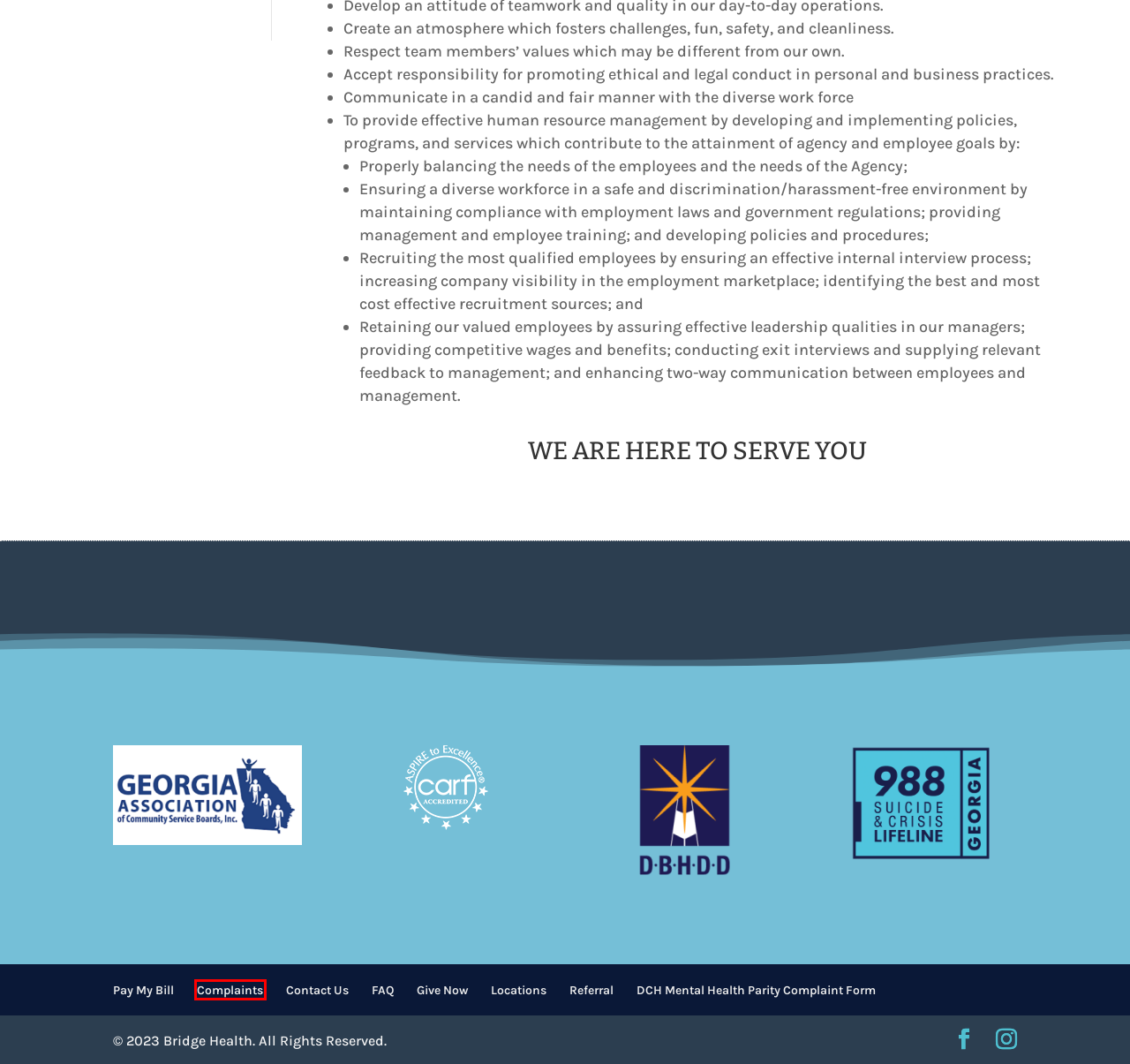A screenshot of a webpage is given, featuring a red bounding box around a UI element. Please choose the webpage description that best aligns with the new webpage after clicking the element in the bounding box. These are the descriptions:
A. About CARES | Bridge Health
B. Career Opportunities | Bridge Health
C. Referral | Bridge Health
D. Donate
E. Services | Bridge Health
F. Genoa | Bridge Health
G. Bridge Health | Dedicated to health, healing, and recovery
H. Complaints | Bridge Health

H